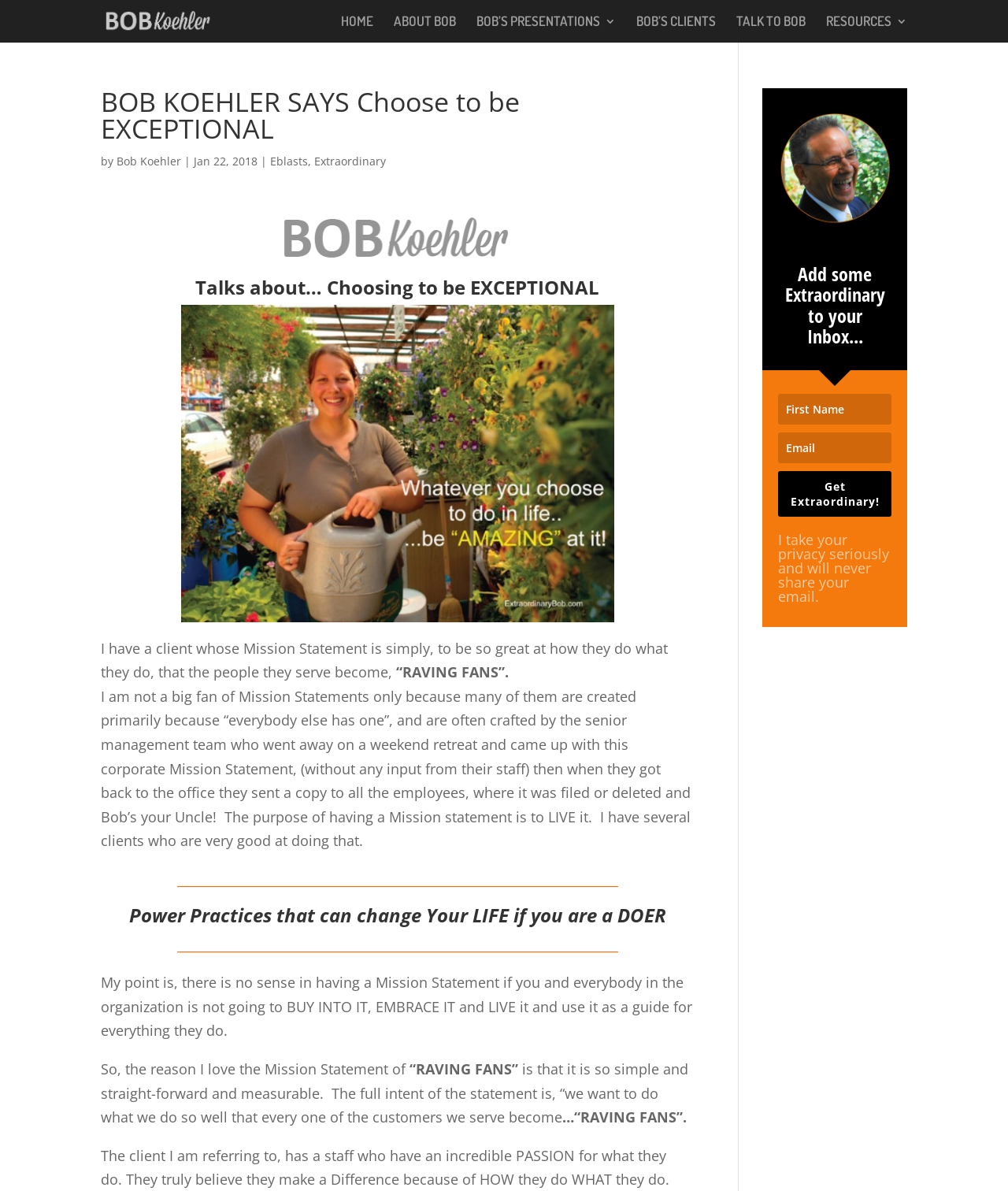Identify the bounding box coordinates of the area that should be clicked in order to complete the given instruction: "Explore 'BOB’S PRESENTATIONS'". The bounding box coordinates should be four float numbers between 0 and 1, i.e., [left, top, right, bottom].

[0.473, 0.013, 0.611, 0.036]